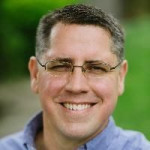What is the color of the man's shirt?
Answer the question in as much detail as possible.

The caption explicitly states that the man is wearing a casual blue shirt, which suggests that he is dressed in a relaxed and informal attire.